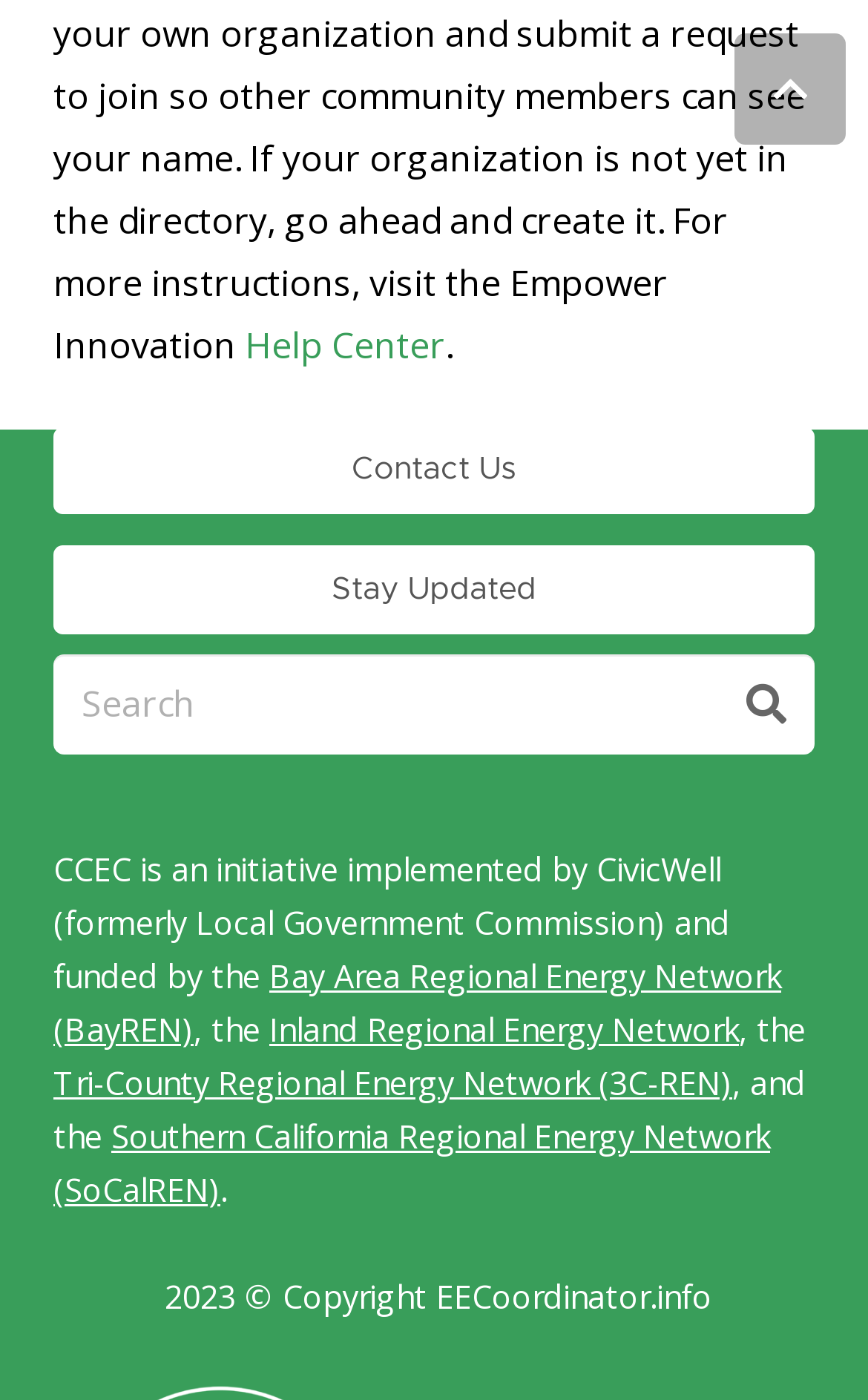Using the provided element description, identify the bounding box coordinates as (top-left x, top-left y, bottom-right x, bottom-right y). Ensure all values are between 0 and 1. Description: Tri-County Regional Energy Network (3C-REN)

[0.062, 0.759, 0.844, 0.789]